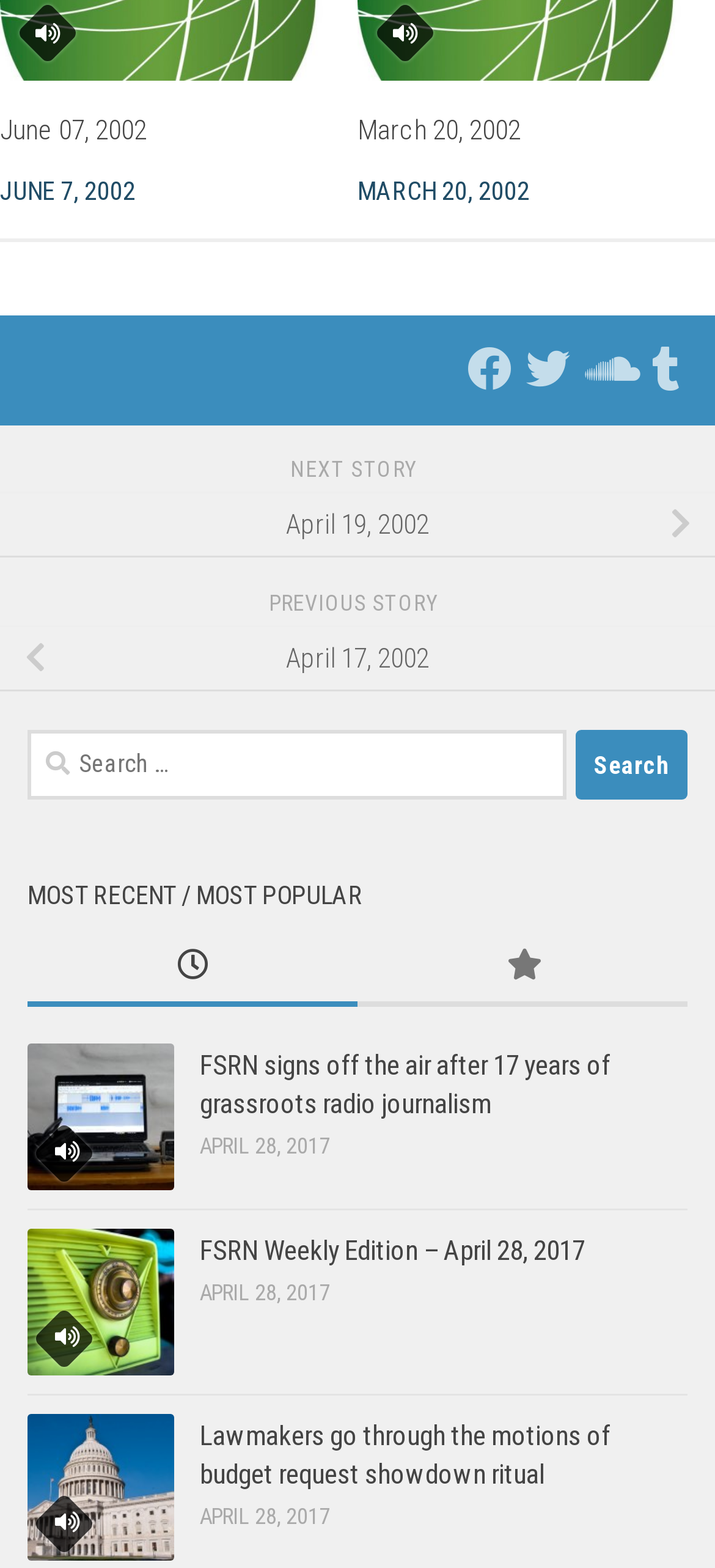Using the given description, provide the bounding box coordinates formatted as (top-left x, top-left y, bottom-right x, bottom-right y), with all values being floating point numbers between 0 and 1. Description: April 19, 2002

[0.0, 0.314, 1.0, 0.356]